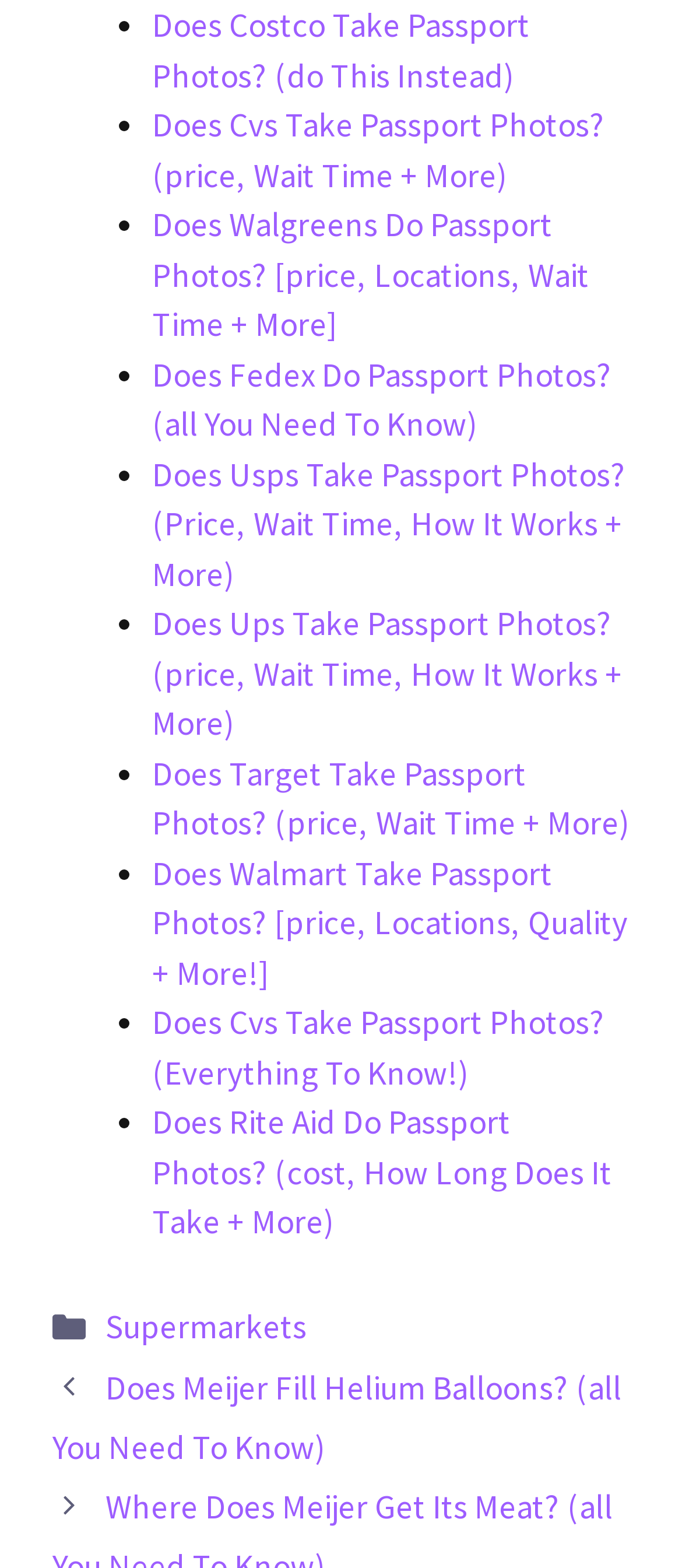What is the previous article about? Using the information from the screenshot, answer with a single word or phrase.

Helium Balloons